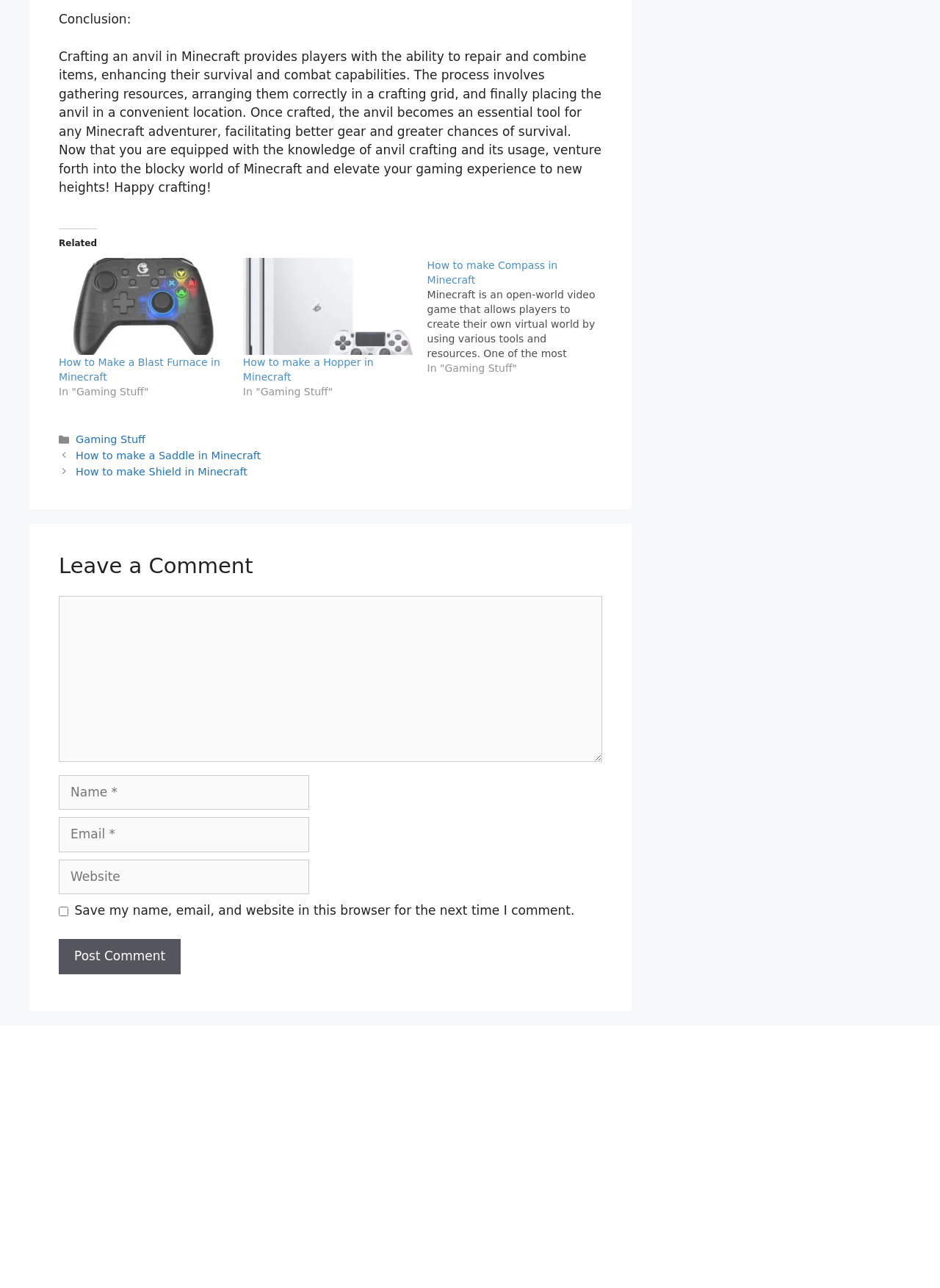Locate the bounding box coordinates of the element that should be clicked to execute the following instruction: "Click on the Contact Us link".

None